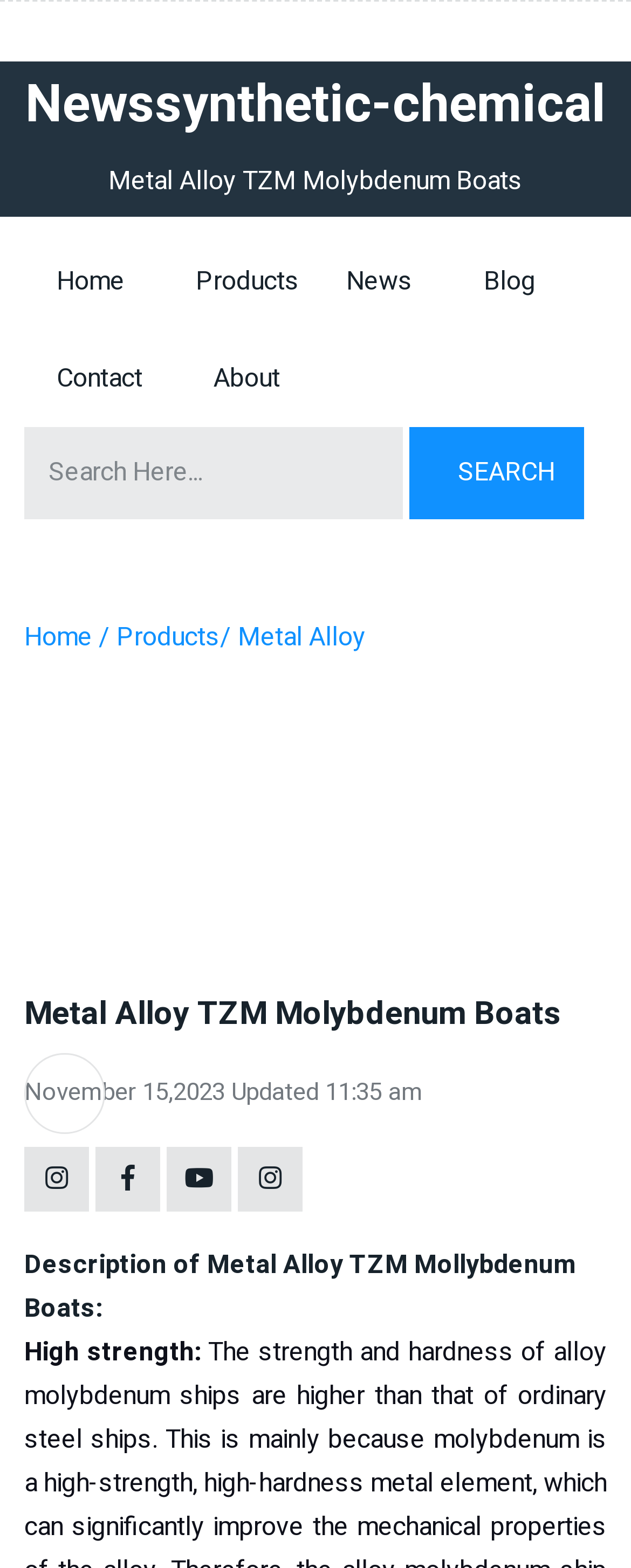Respond to the following query with just one word or a short phrase: 
What is the name of the metal alloy?

TZM Molybdenum